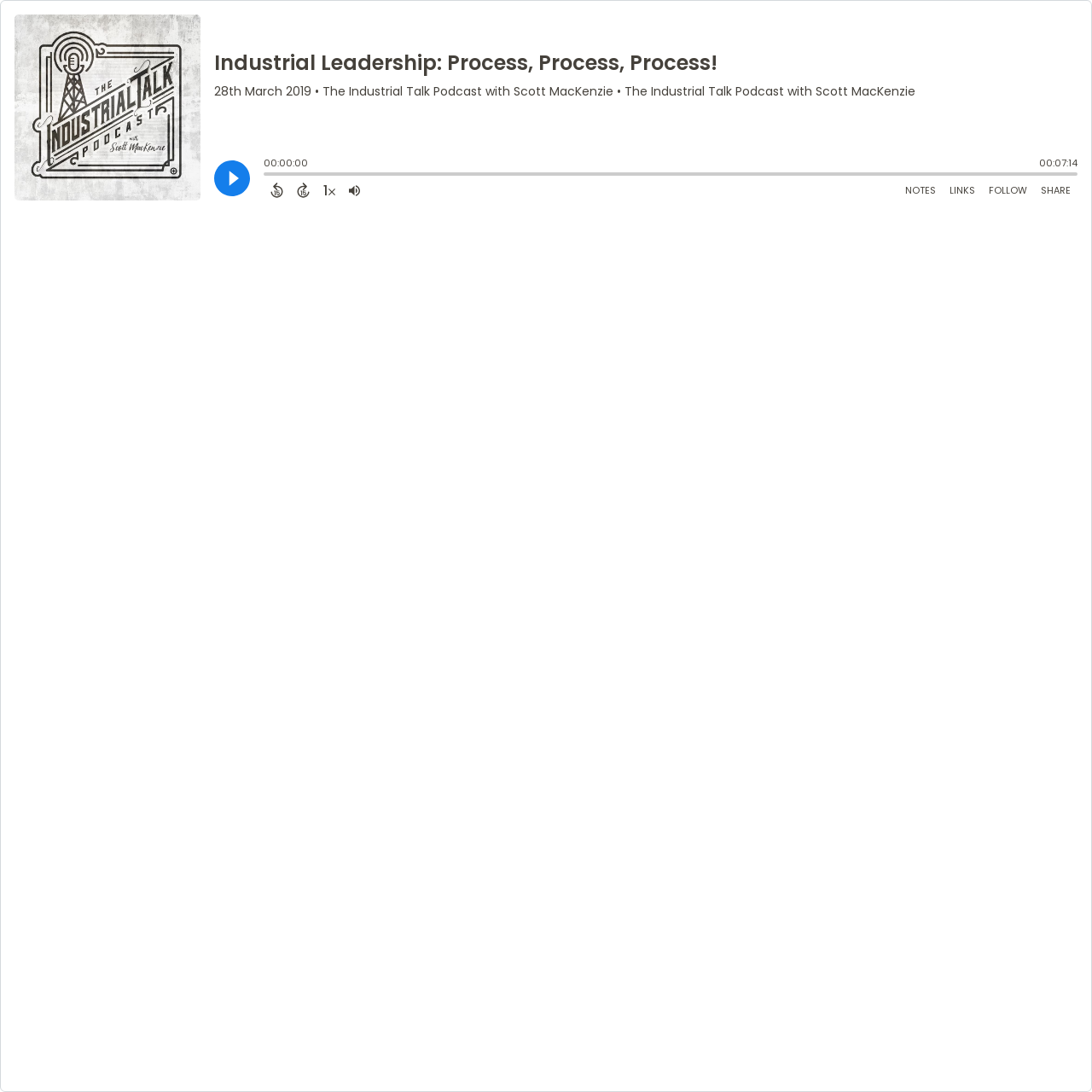Pinpoint the bounding box coordinates of the clickable area needed to execute the instruction: "Navigate to the Home page". The coordinates should be specified as four float numbers between 0 and 1, i.e., [left, top, right, bottom].

None